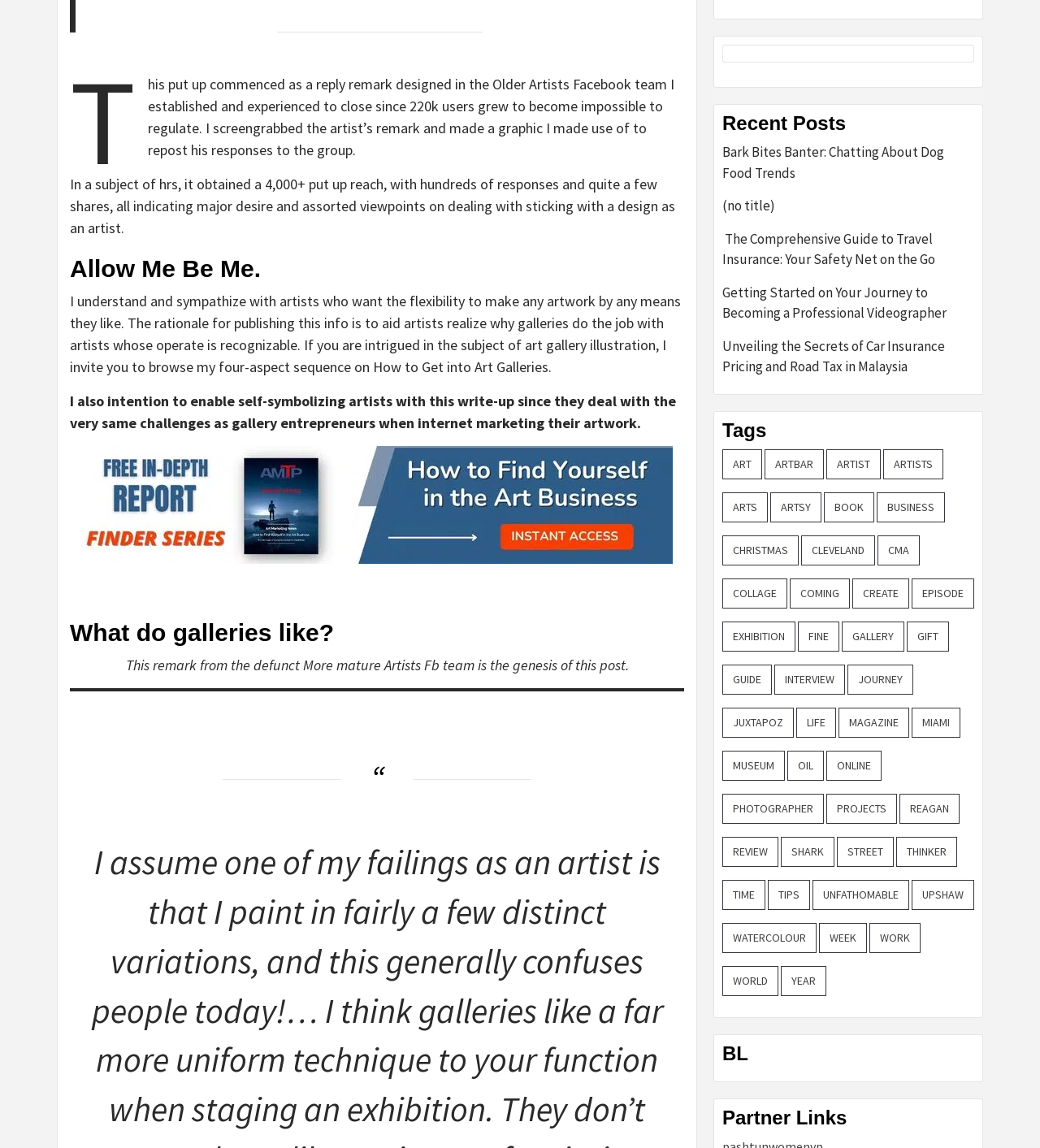Please locate the bounding box coordinates of the element that should be clicked to complete the given instruction: "Click on the 'Gallery (12 items)' link".

[0.809, 0.542, 0.87, 0.568]